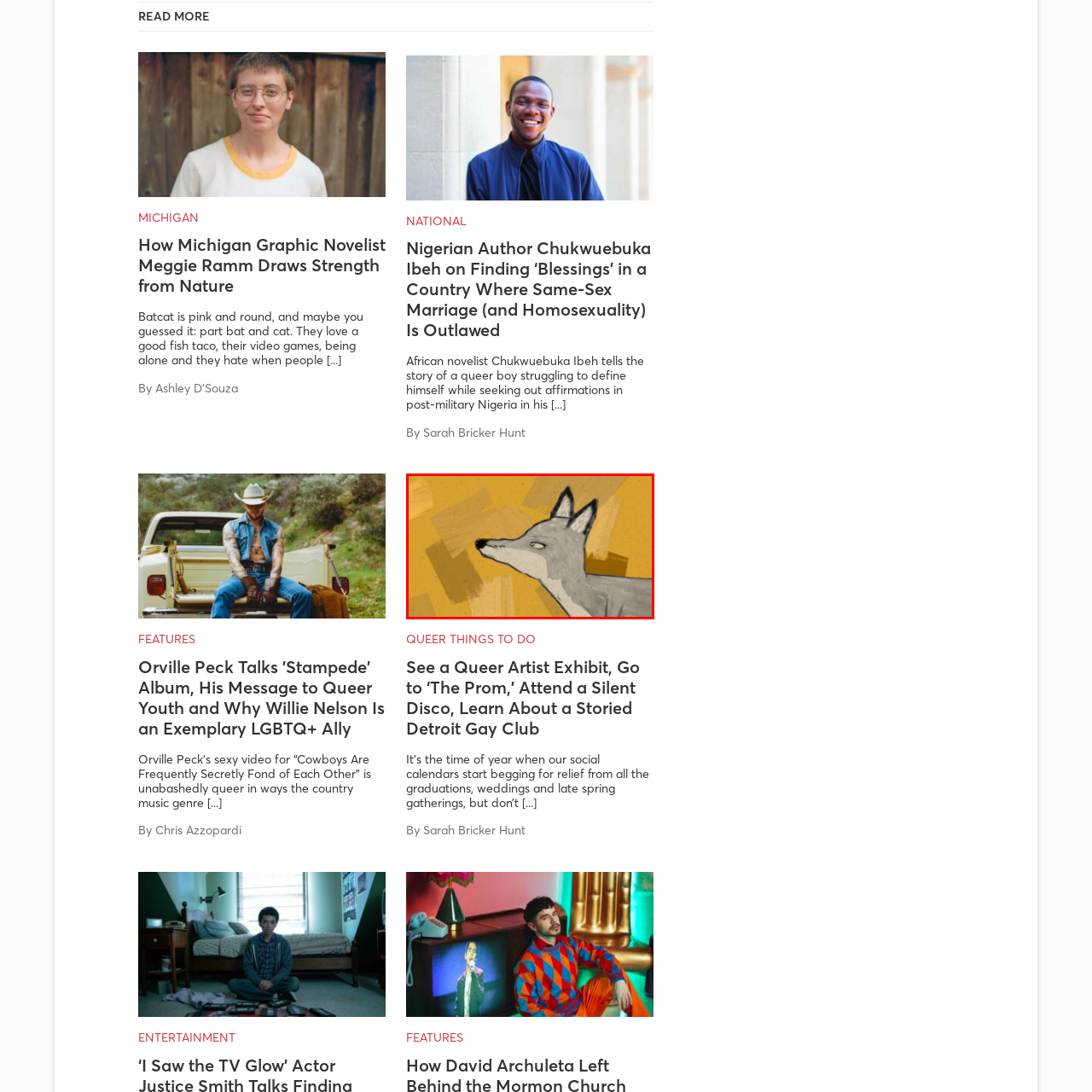Give a detailed caption for the image that is encased within the red bounding box.

The image features a stylized illustration of a fox presented against a vibrant yellow background, adorned with textured brushstroke patterns. The fox, depicted in shades of gray, showcases a focused expression, with its pointed ears and sleek snout emphasized. This artwork is featured as part of an article likely discussing themes related to nature or animals, reflecting the artistic style of contemporary graphic novels. The overall composition creates a striking visual impact, merging simplicity with a touch of whimsy, evoking a sense of curiosity and engagement with the natural world.